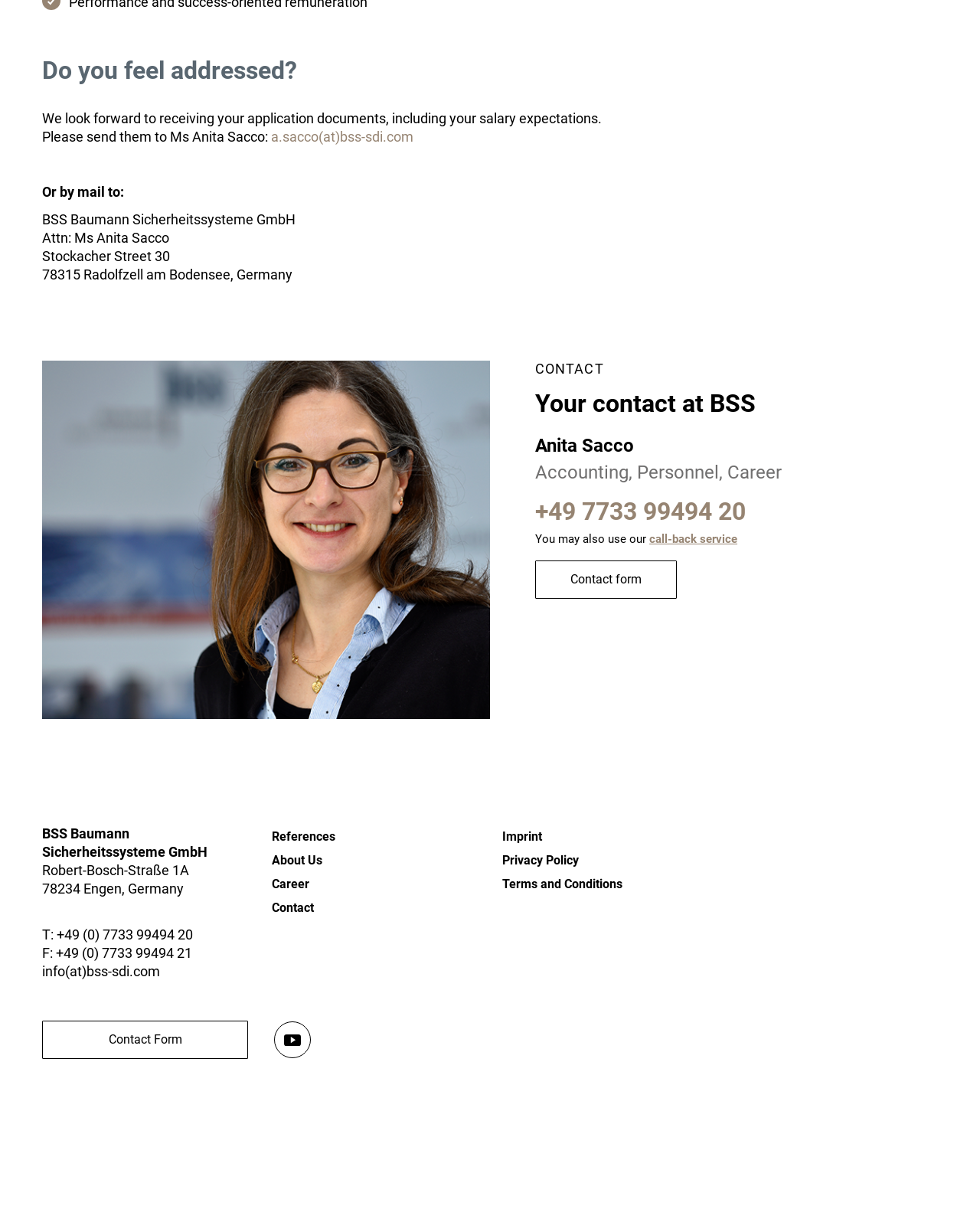Identify the bounding box coordinates of the region I need to click to complete this instruction: "Send an email to Ms Anita Sacco".

[0.277, 0.107, 0.422, 0.12]